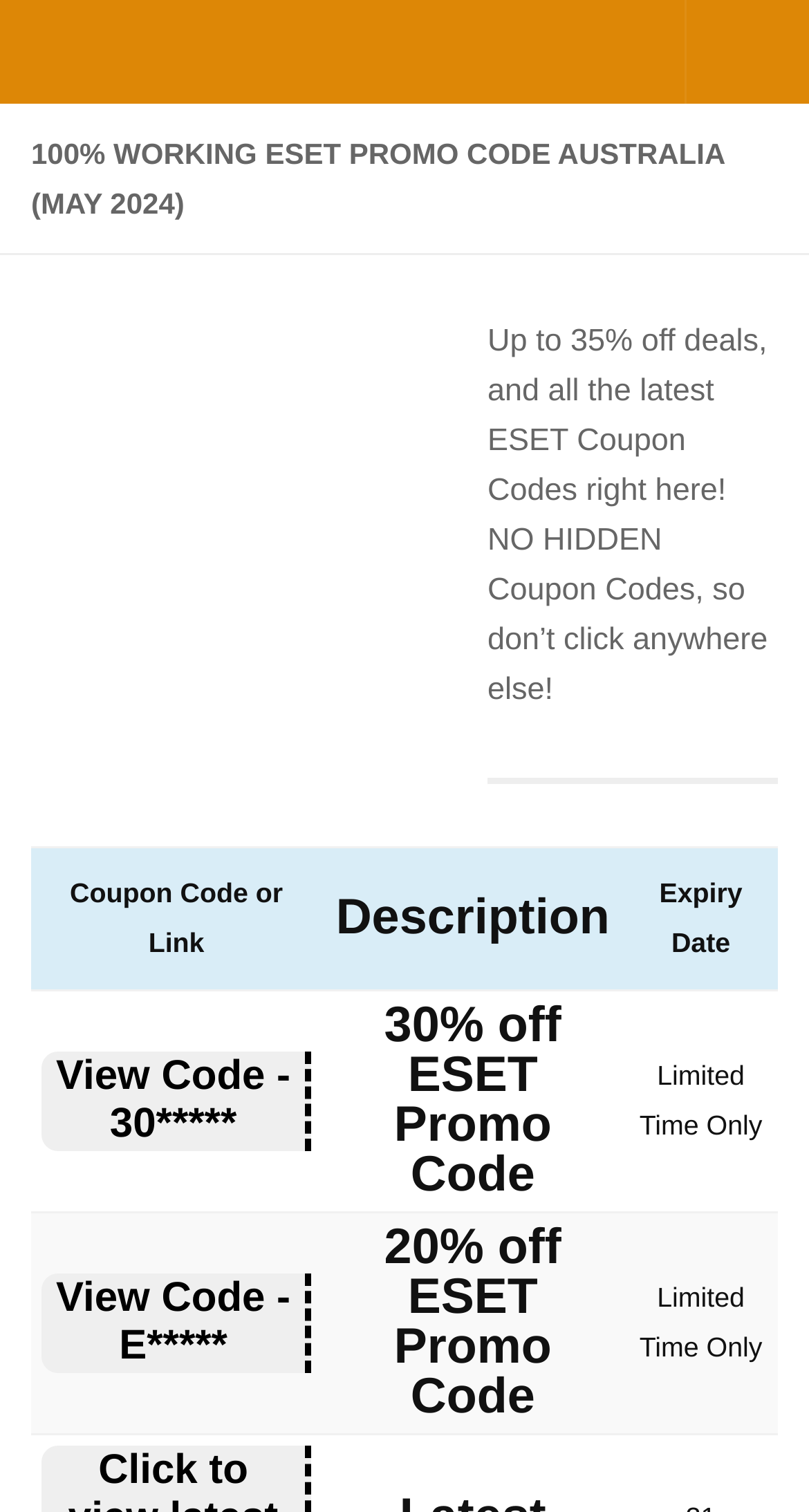What type of promo codes are listed?
Look at the screenshot and respond with one word or a short phrase.

ESET Promo Codes